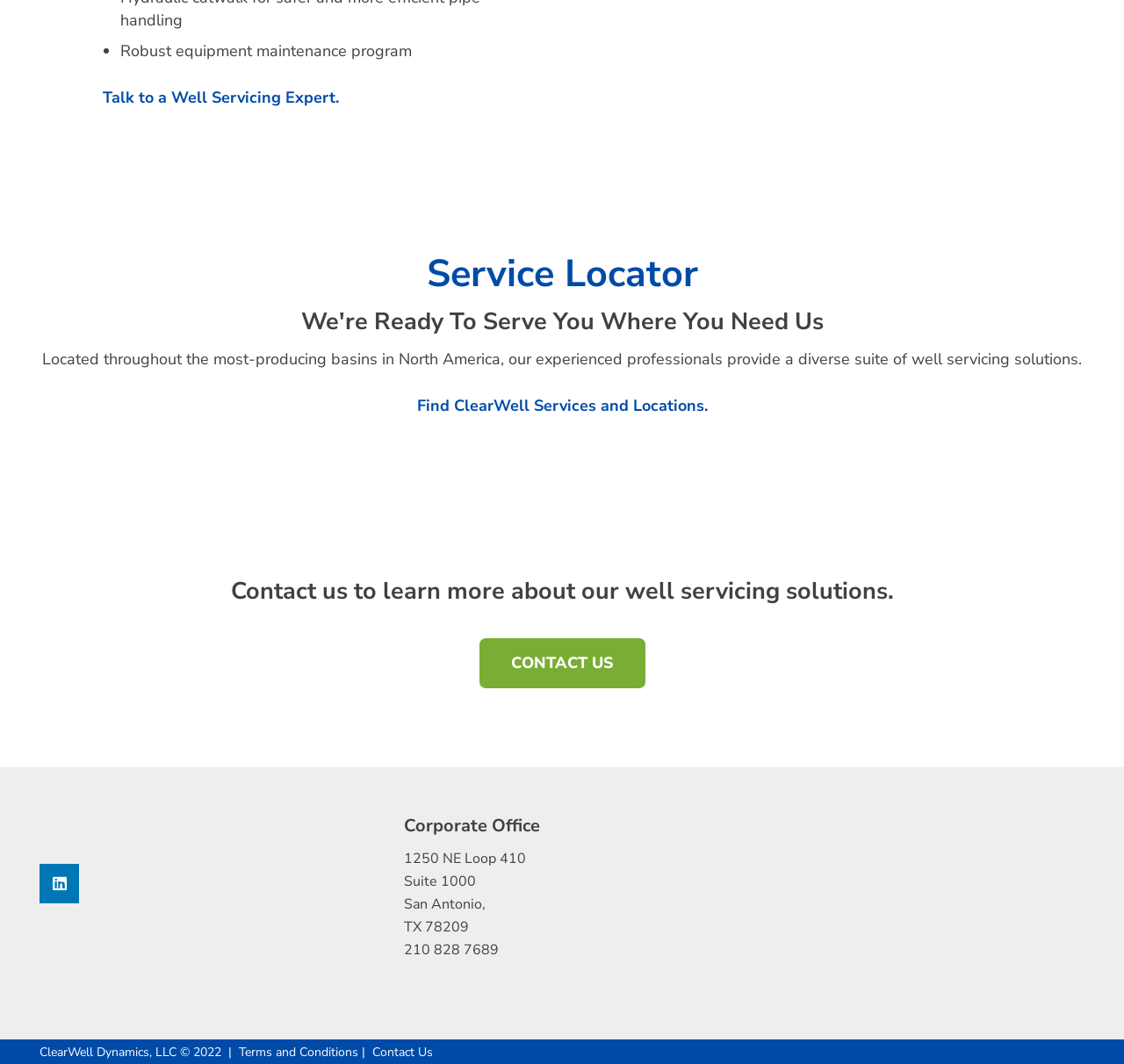What is the company's corporate office address?
Based on the image, give a one-word or short phrase answer.

1250 NE Loop 410, Suite 1000, San Antonio, TX 78209